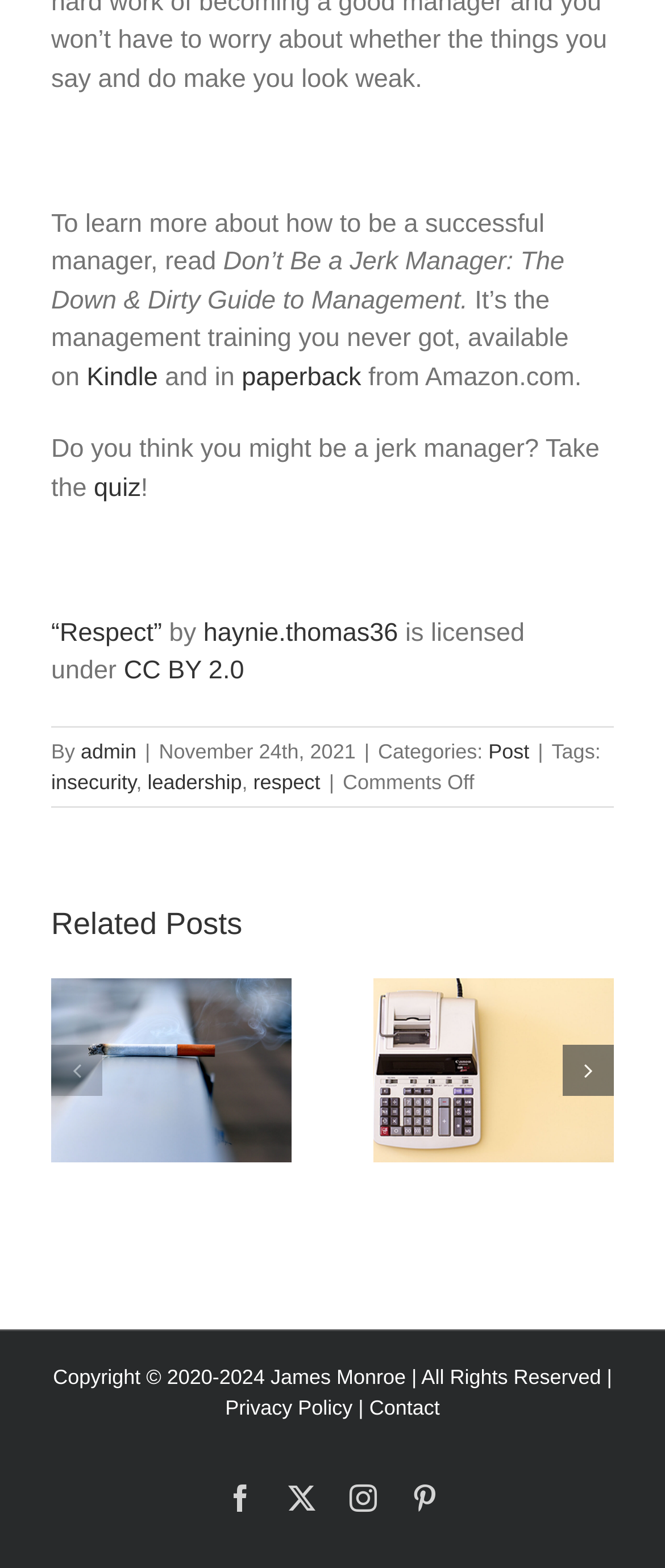Identify the bounding box coordinates of the clickable region required to complete the instruction: "Contact the admin". The coordinates should be given as four float numbers within the range of 0 and 1, i.e., [left, top, right, bottom].

[0.121, 0.471, 0.205, 0.487]